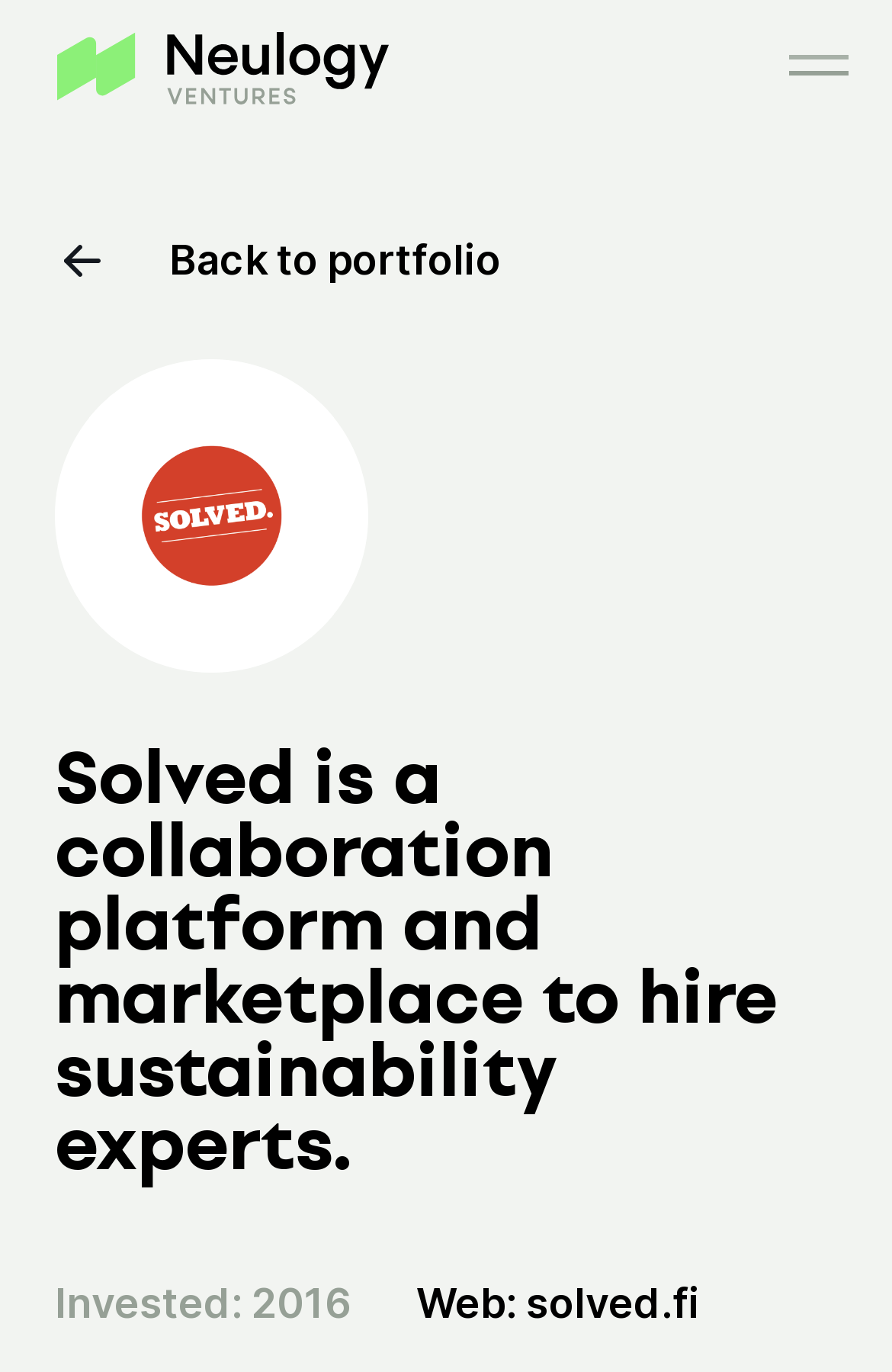Use one word or a short phrase to answer the question provided: 
What is the year invested in Solved?

2016